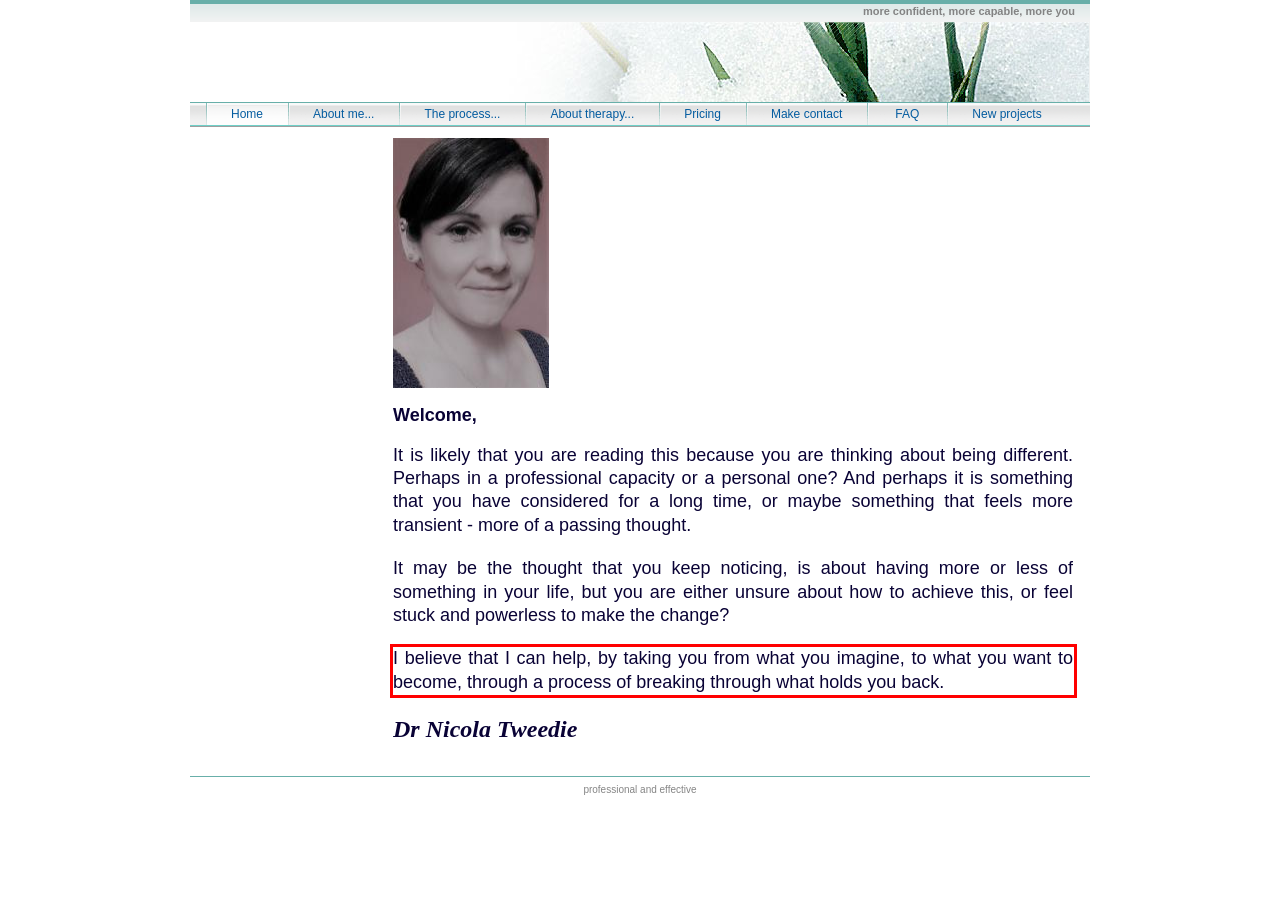By examining the provided screenshot of a webpage, recognize the text within the red bounding box and generate its text content.

I believe that I can help, by taking you from what you imagine, to what you want to become, through a process of breaking through what holds you back.